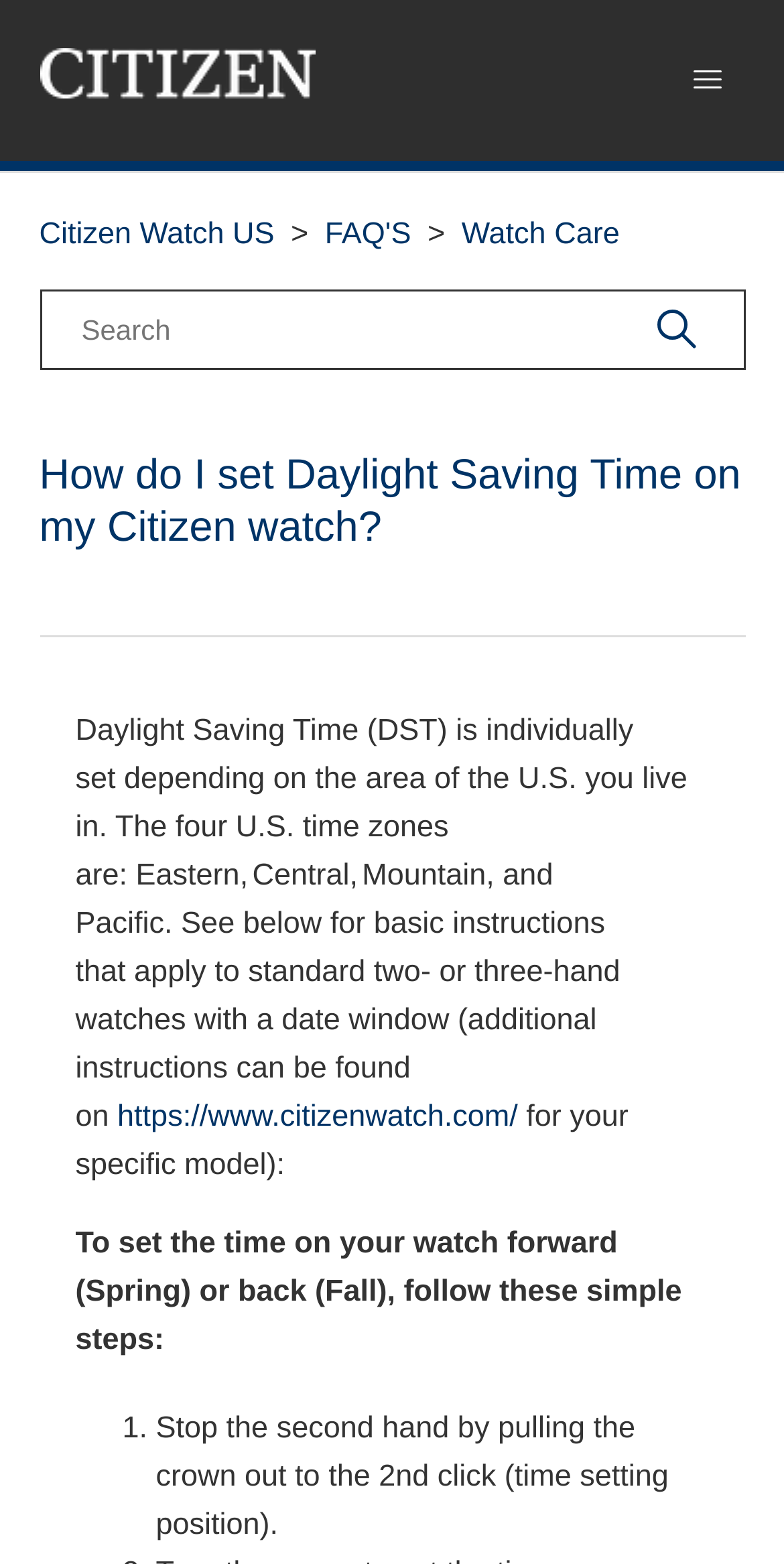Please answer the following question using a single word or phrase: 
What is the position of the crown to set the time?

2nd click